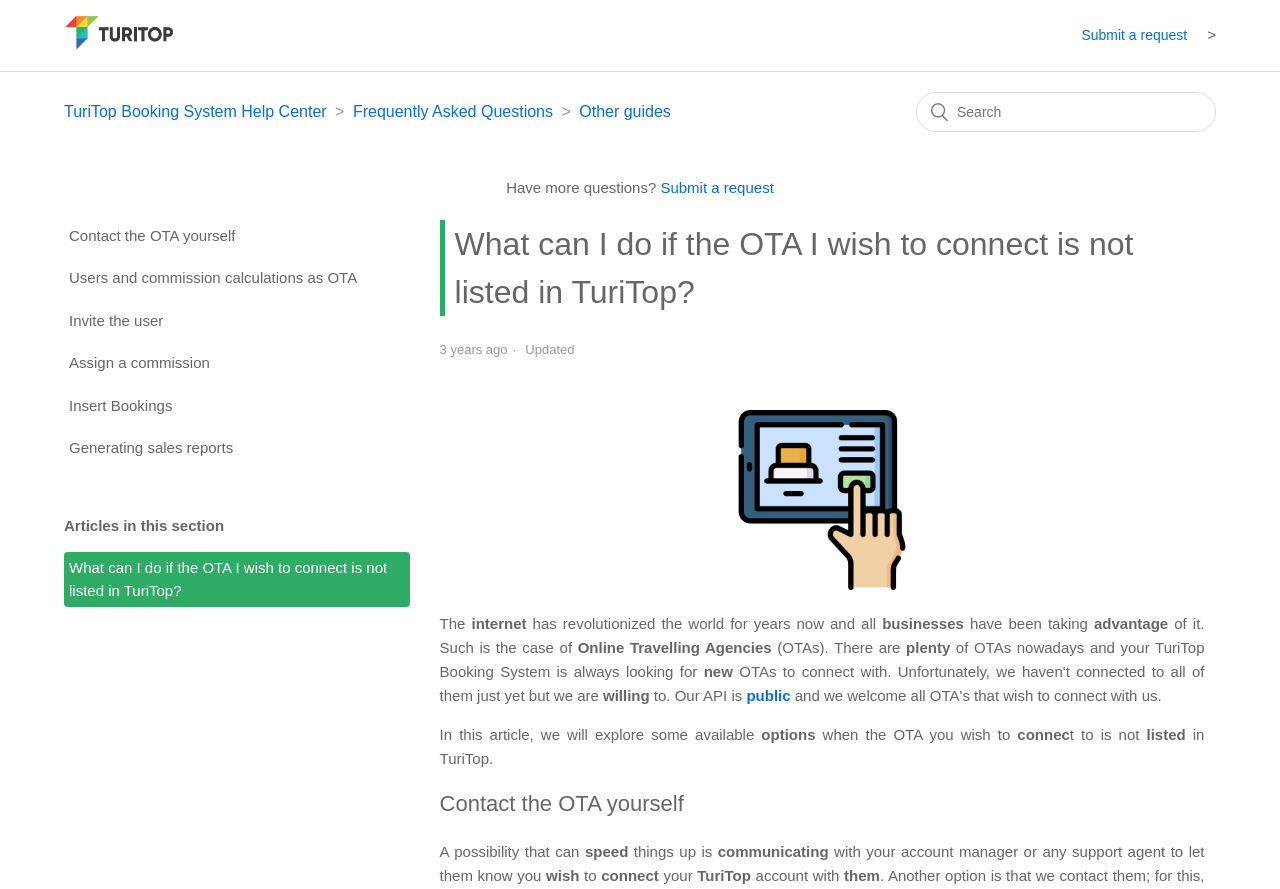Utilize the details in the image to give a detailed response to the question: What is the name of the help center?

I determined the answer by looking at the link element with the text 'TuriTop Booking System Help Center Help Centre home page' and the list item with the link 'TuriTop Booking System Help Center'. This suggests that the help center is named TuriTop Booking System Help Center.